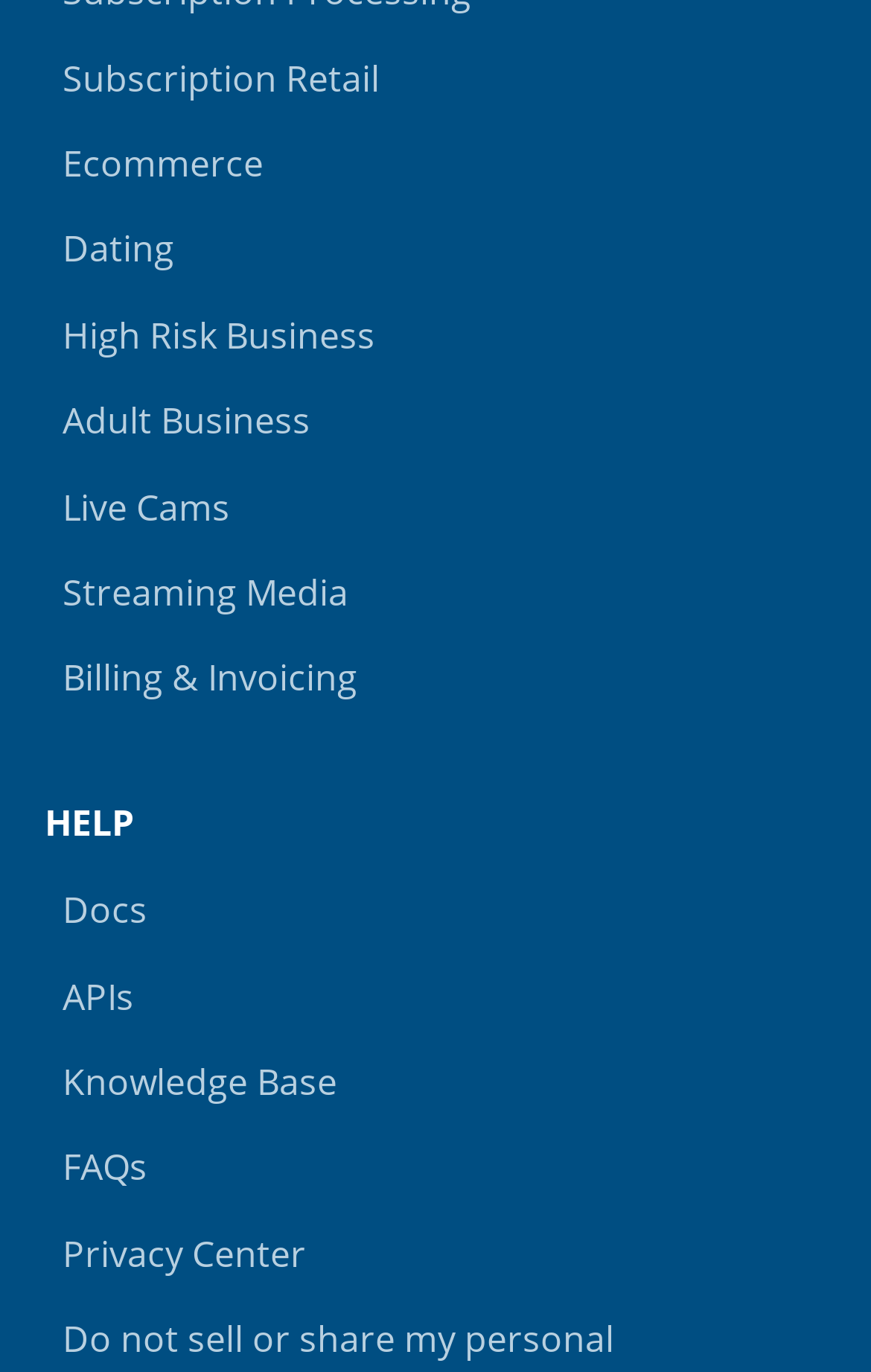What is the second resource listed at the bottom?
Examine the image and give a concise answer in one word or a short phrase.

Docs